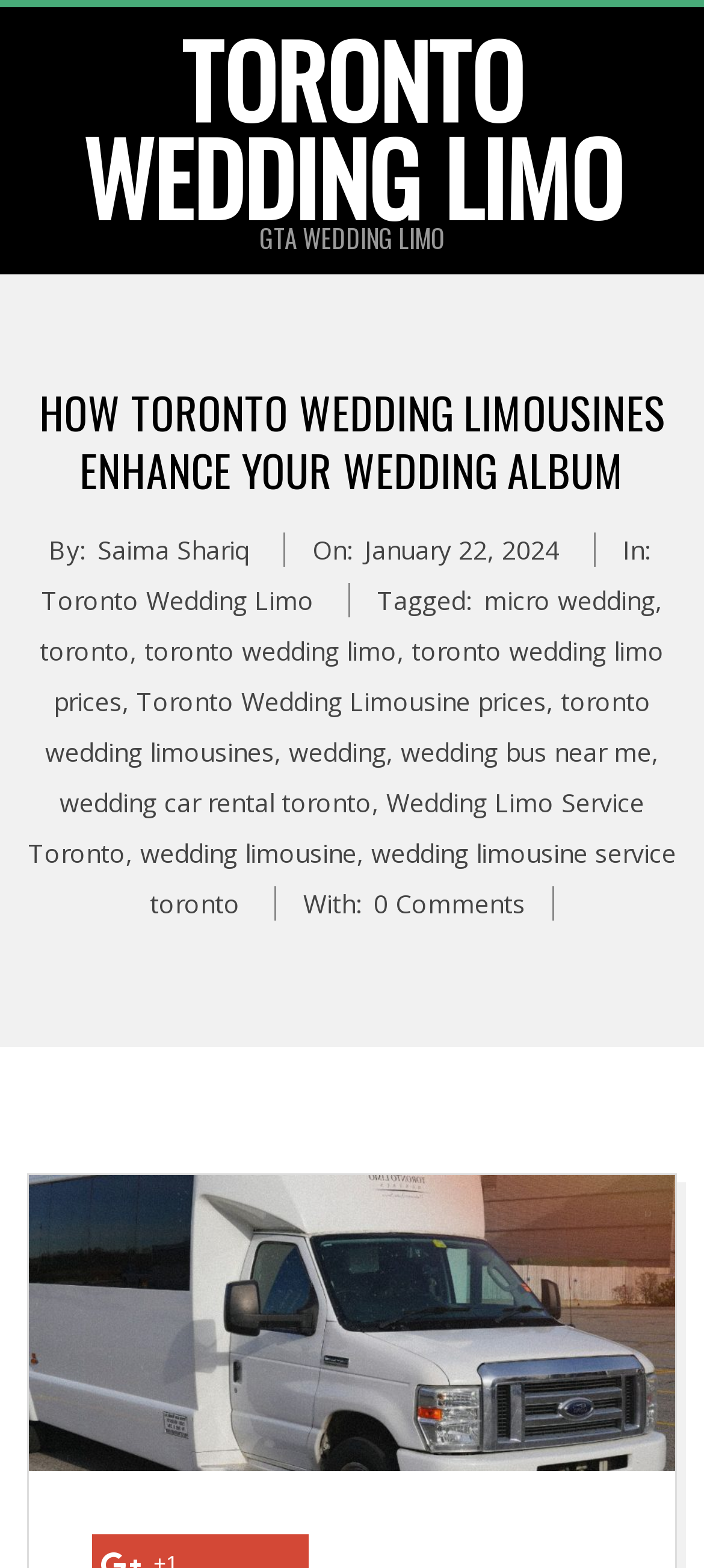What is the main topic of the article?
Provide a detailed and well-explained answer to the question.

The main topic of the article can be inferred by looking at the main heading, which is 'HOW TORONTO WEDDING LIMOUSINES ENHANCE YOUR WEDDING ALBUM'. This heading suggests that the article is about Toronto Wedding Limousines and their role in enhancing wedding albums.